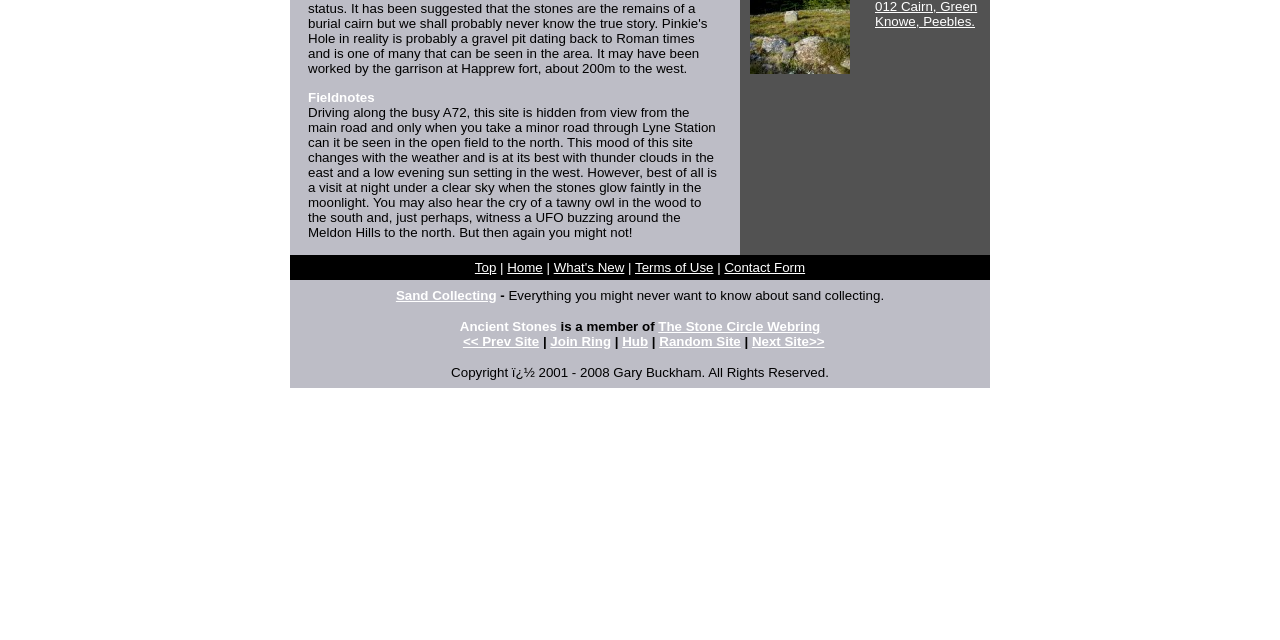Find the bounding box coordinates corresponding to the UI element with the description: "What's New". The coordinates should be formatted as [left, top, right, bottom], with values as floats between 0 and 1.

[0.433, 0.406, 0.488, 0.429]